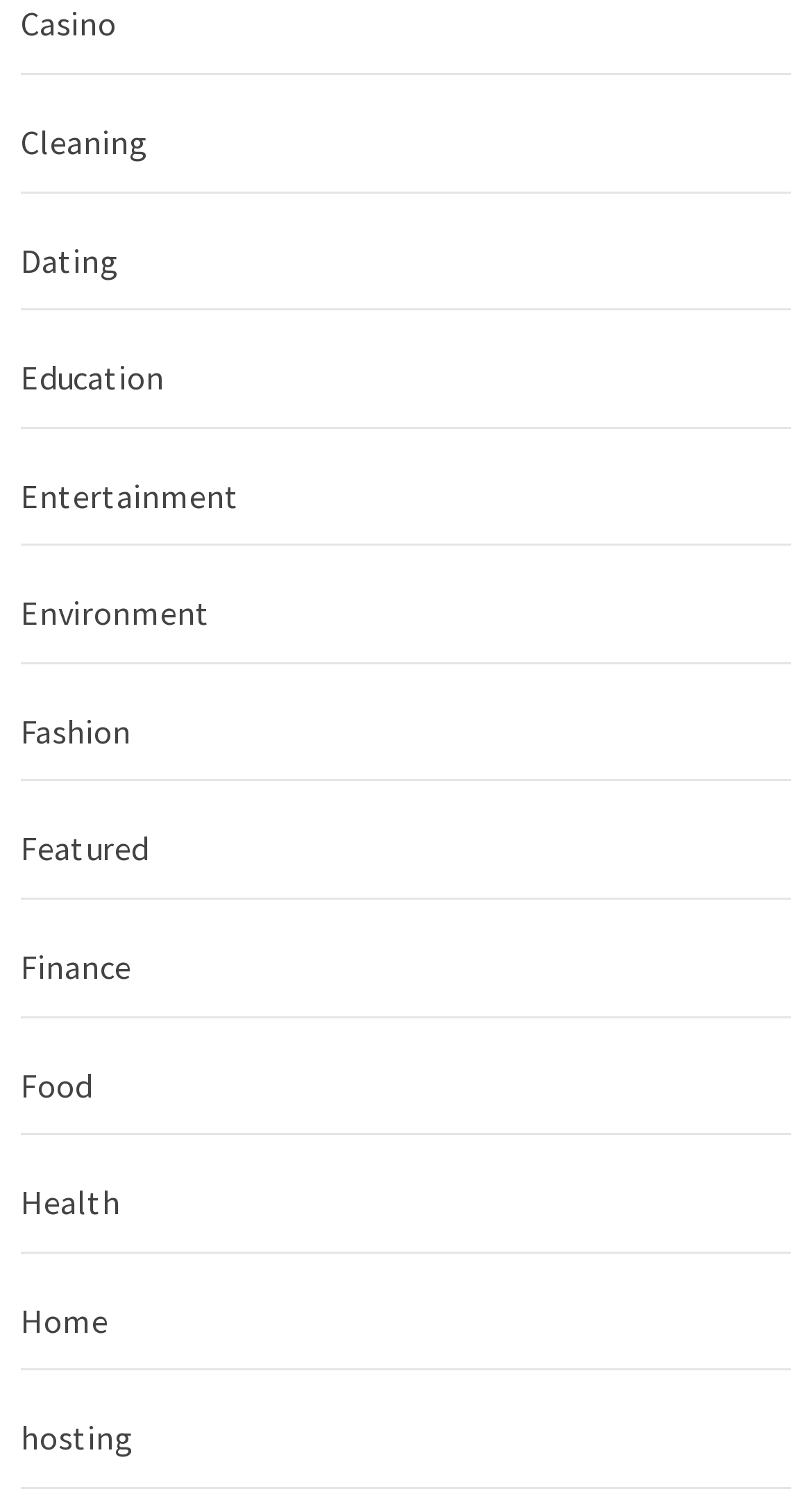Indicate the bounding box coordinates of the element that must be clicked to execute the instruction: "Check out the 'Featured' page". The coordinates should be given as four float numbers between 0 and 1, i.e., [left, top, right, bottom].

[0.026, 0.537, 0.974, 0.602]